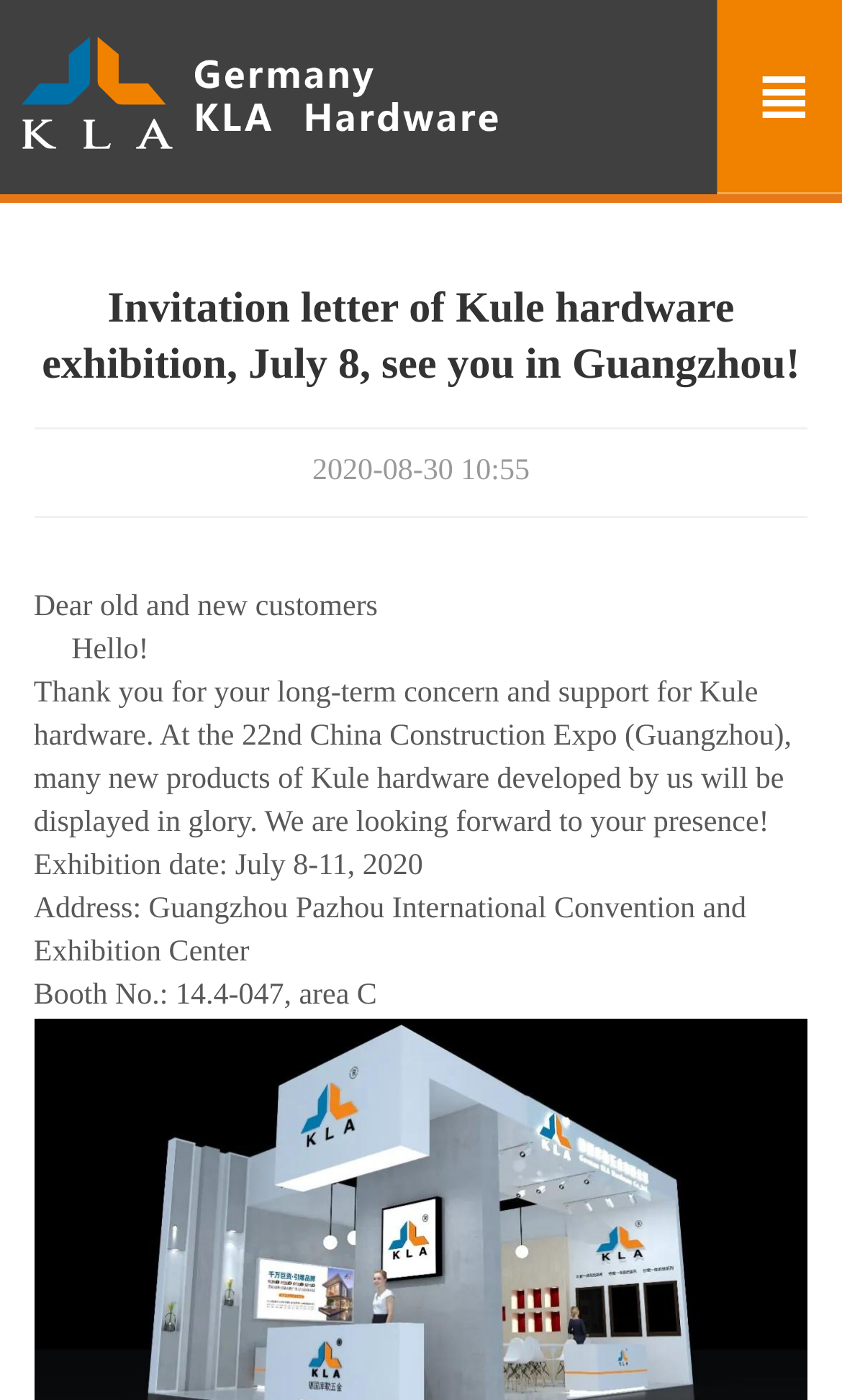What is the booth number of Kule hardware?
Please look at the screenshot and answer in one word or a short phrase.

14.4-047, area C